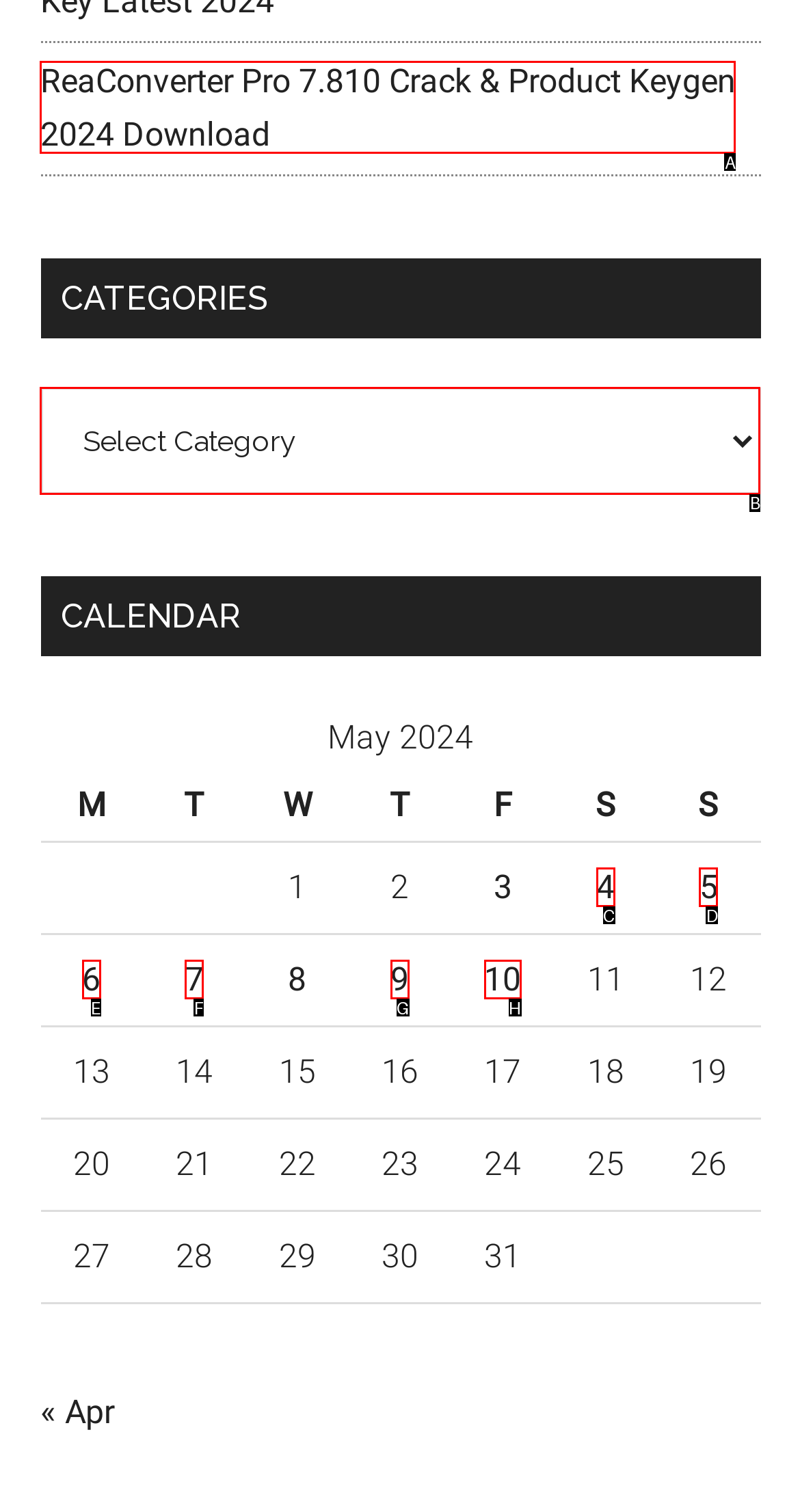Indicate the HTML element to be clicked to accomplish this task: Like us on Facebook Respond using the letter of the correct option.

None